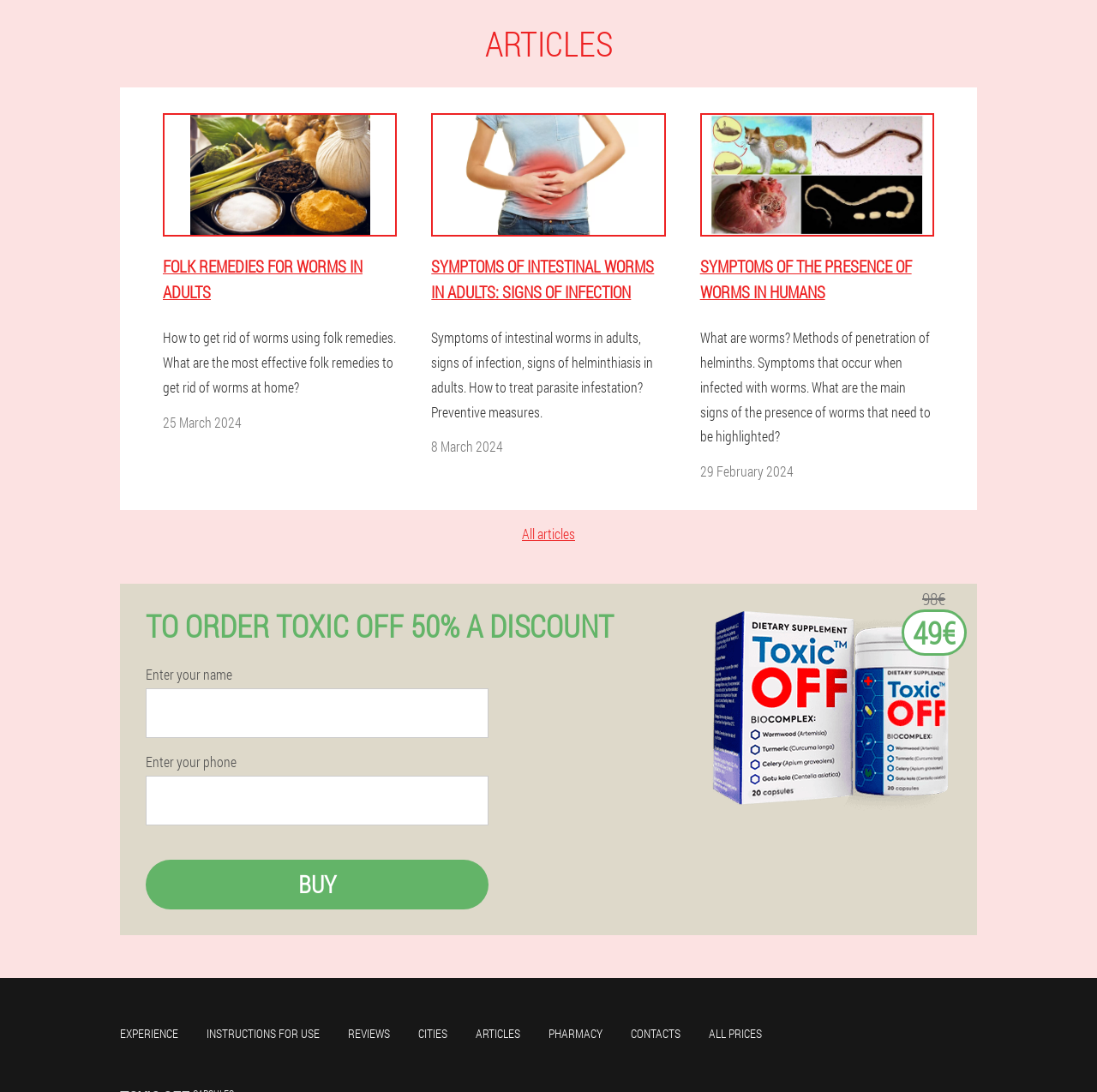Could you locate the bounding box coordinates for the section that should be clicked to accomplish this task: "Enter your name in the input field".

[0.133, 0.63, 0.445, 0.676]